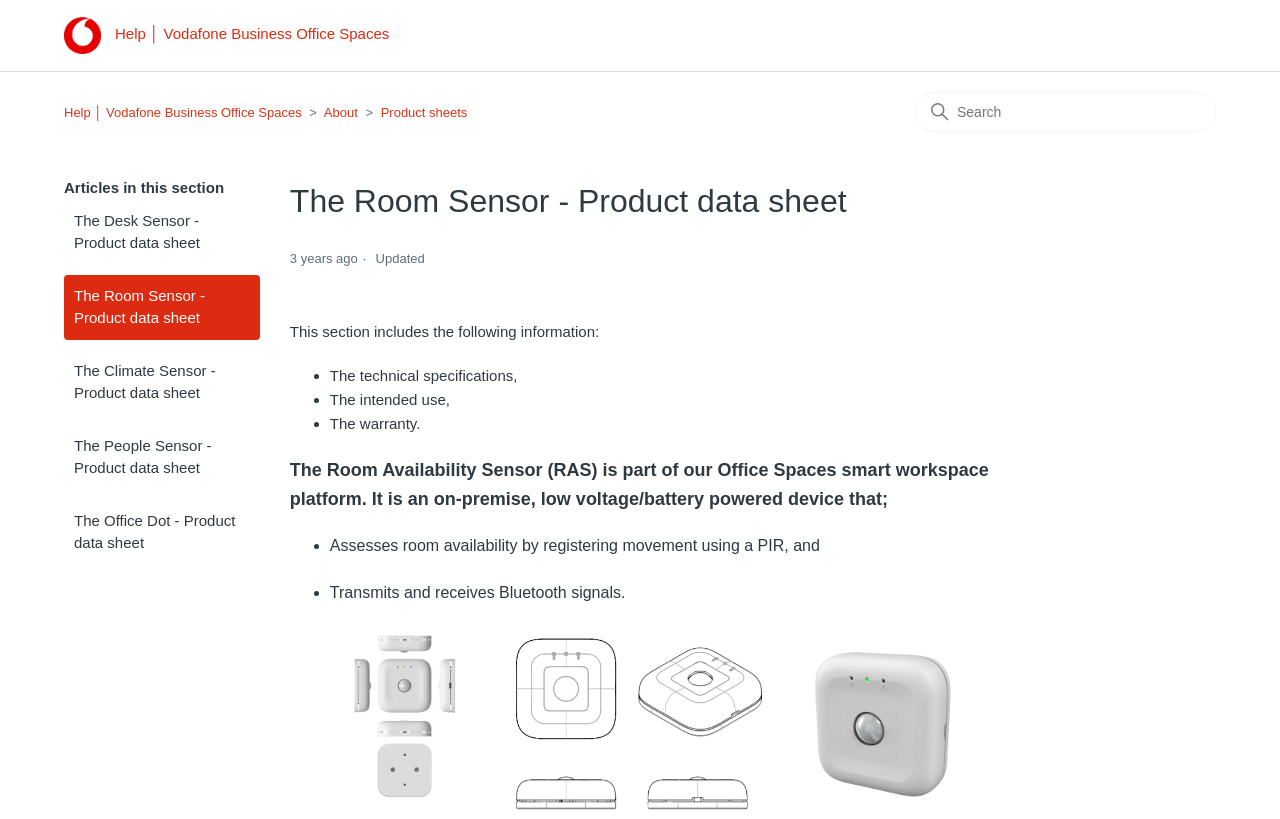Please analyze the image and give a detailed answer to the question:
What is the name of the product described on this page?

I determined the answer by looking at the header section of the webpage, which contains the title 'The Room Sensor - Product data sheet'. This title indicates that the page is describing a product called 'The Room Sensor'.